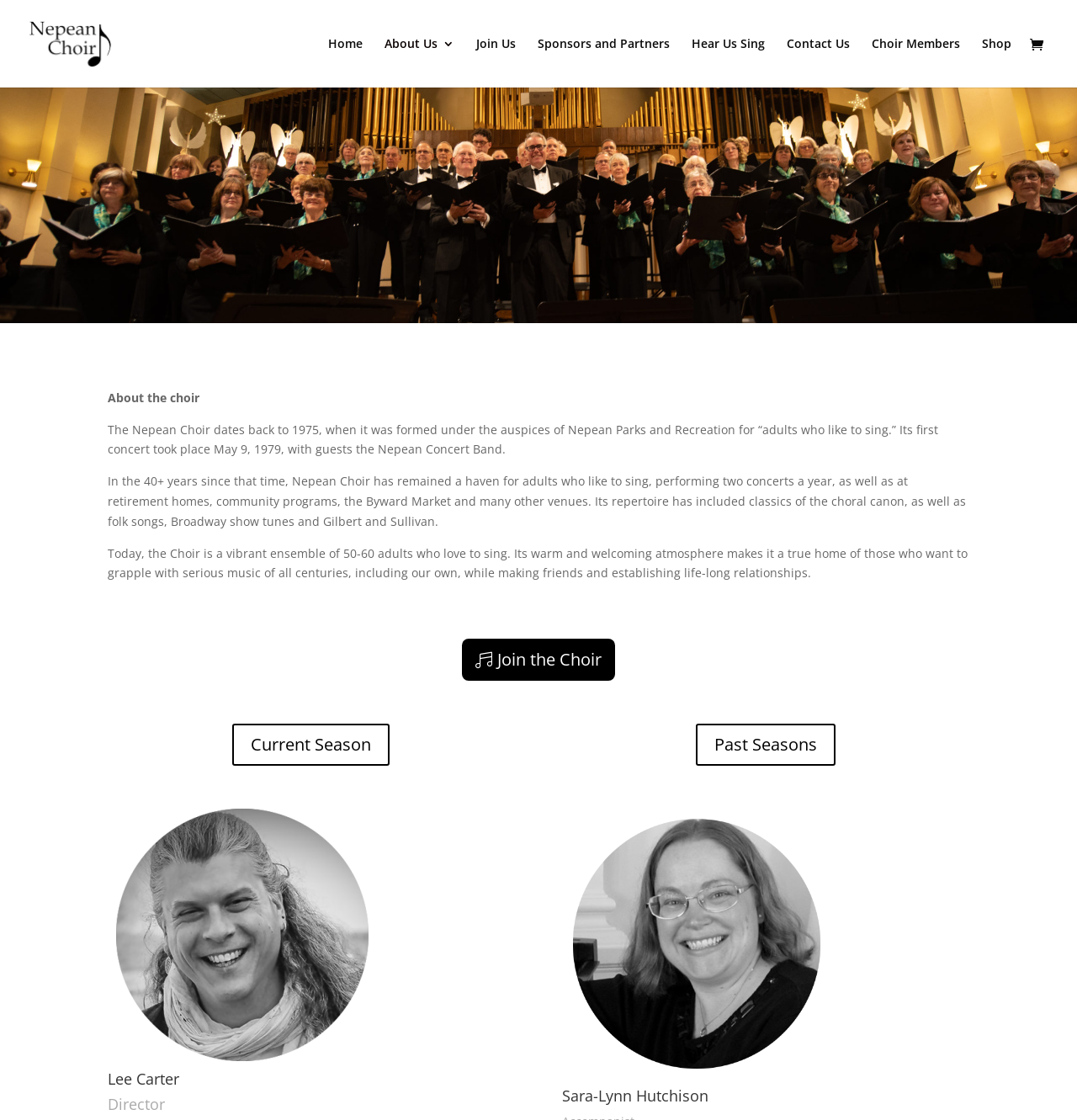Please answer the following question using a single word or phrase: 
What is the name of the choir?

Nepean Choir